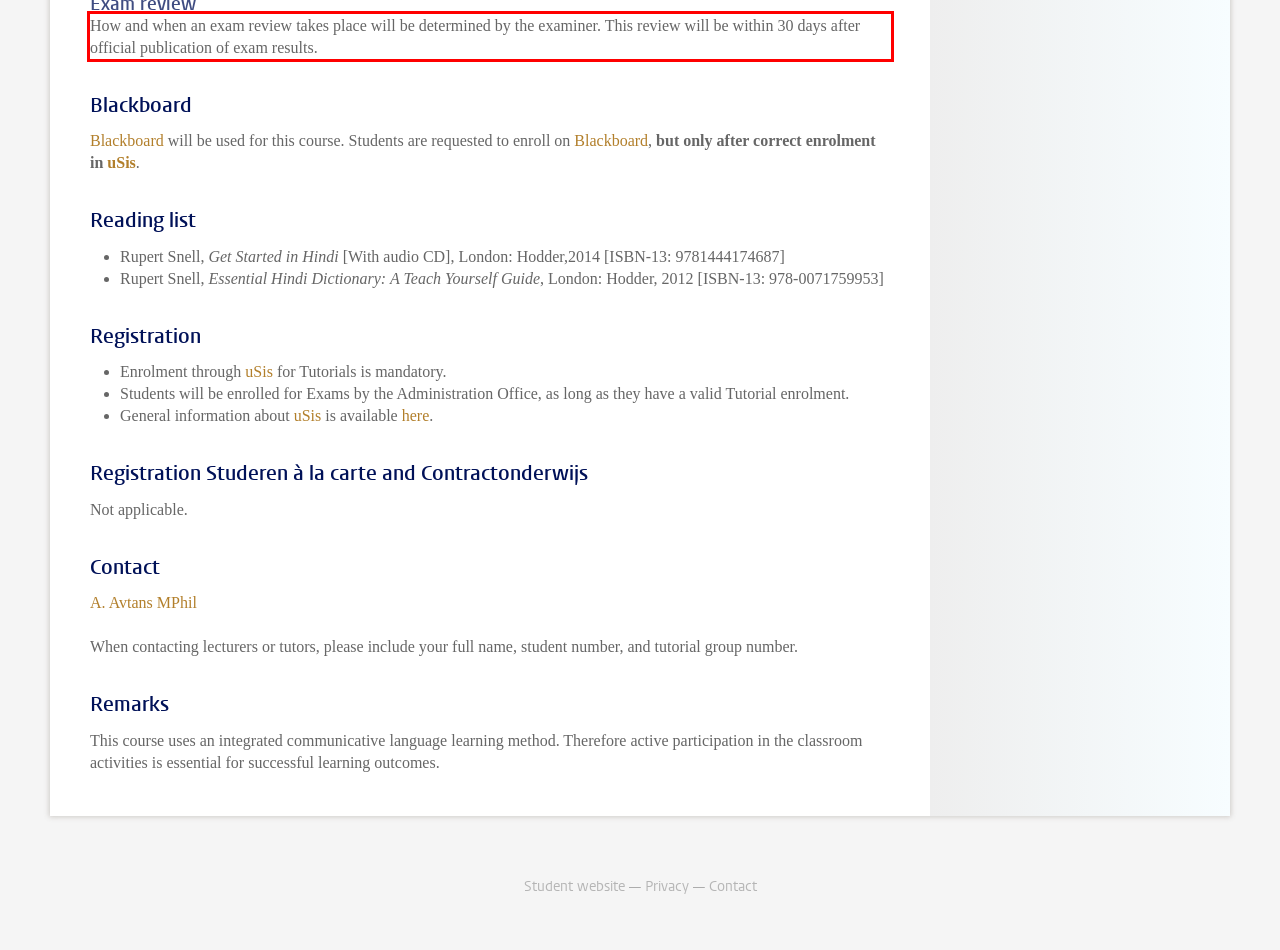Given a webpage screenshot, identify the text inside the red bounding box using OCR and extract it.

How and when an exam review takes place will be determined by the examiner. This review will be within 30 days after official publication of exam results.